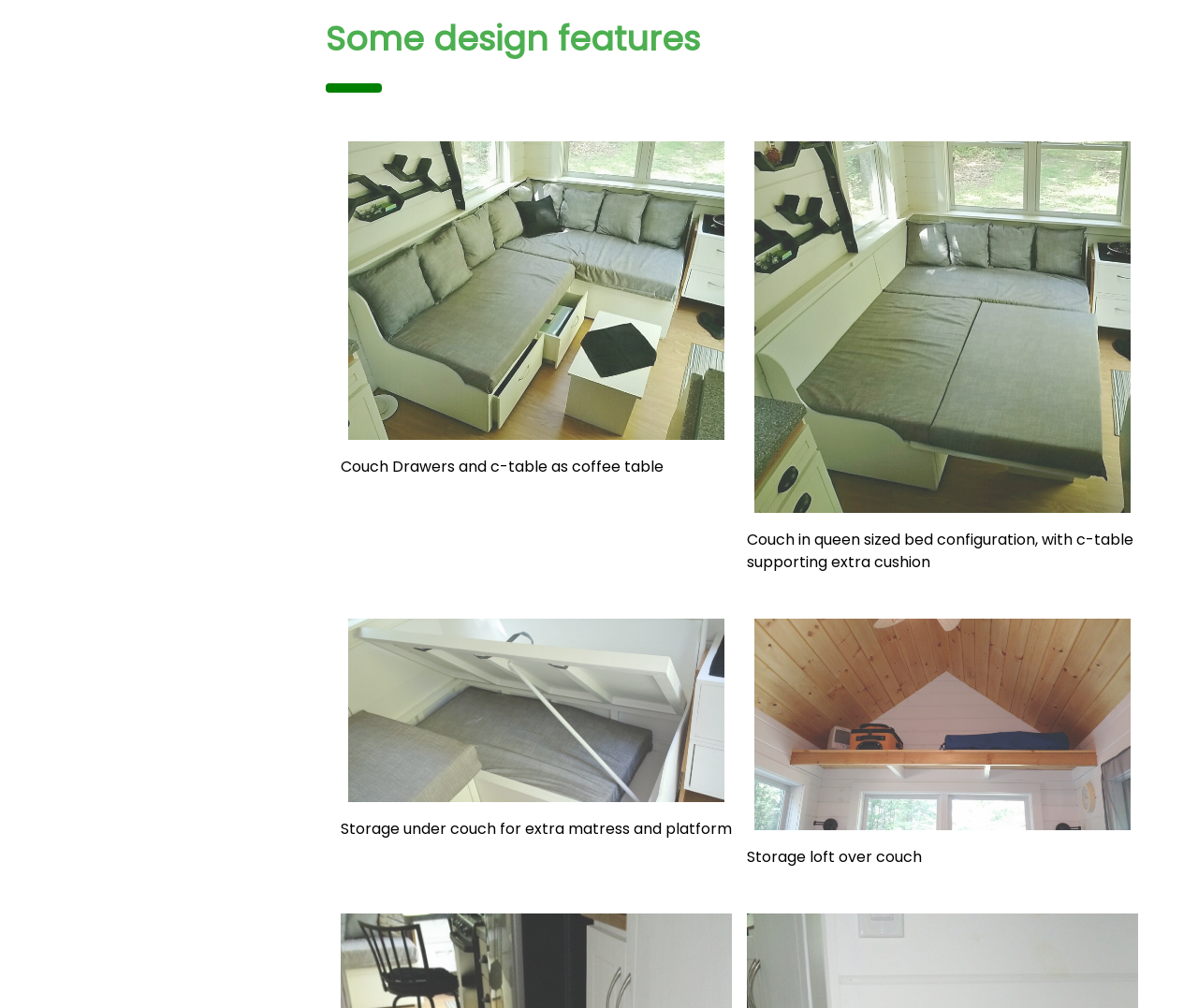Answer succinctly with a single word or phrase:
How many images are on the webpage?

4